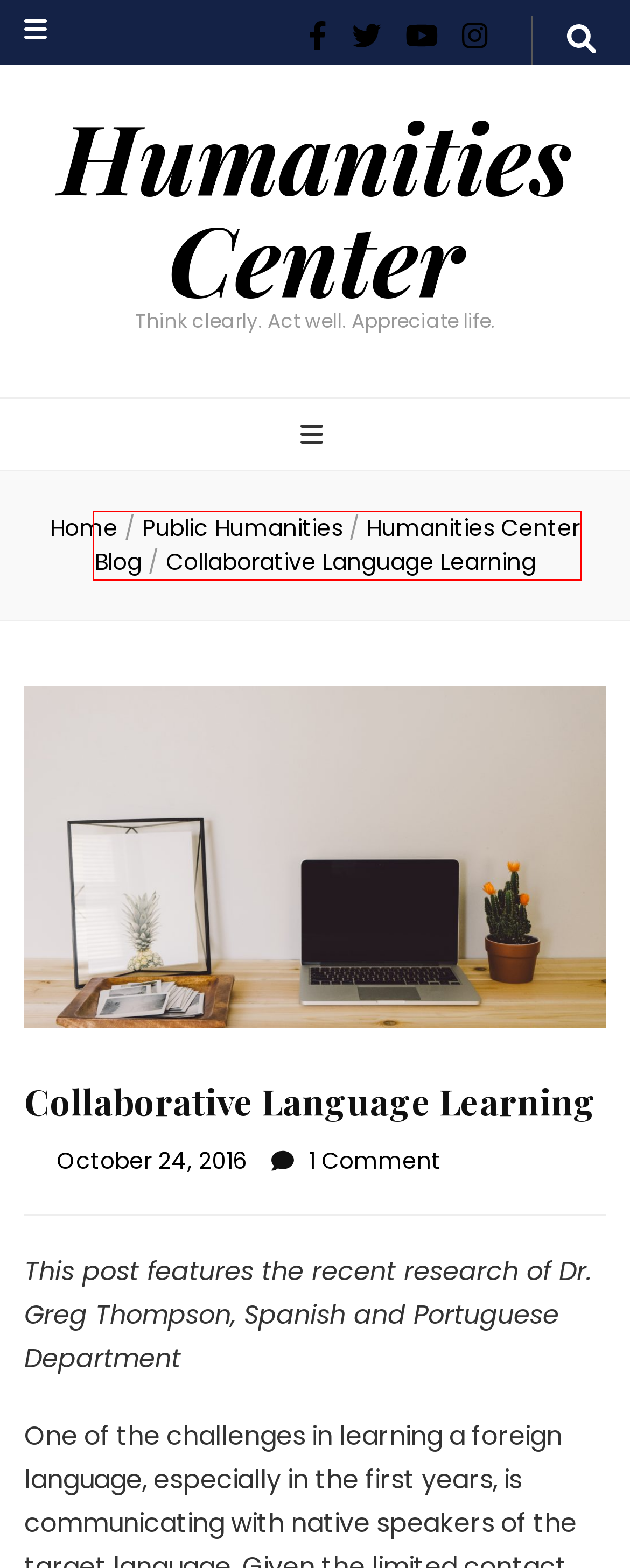You are given a screenshot of a webpage with a red rectangle bounding box. Choose the best webpage description that matches the new webpage after clicking the element in the bounding box. Here are the candidates:
A. December 2022 – Humanities Center
B. Humanities Center – Think clearly. Act well. Appreciate life.
C. A Conversation, Not Only About Trees – Humanities Center
D. Faculty Resources – Humanities Center
E. Humanities Center Blog – Humanities Center
F. Emily Dickinson Lexicon
G. January 2023 – Humanities Center
H. Public Humanities – Humanities Center

E